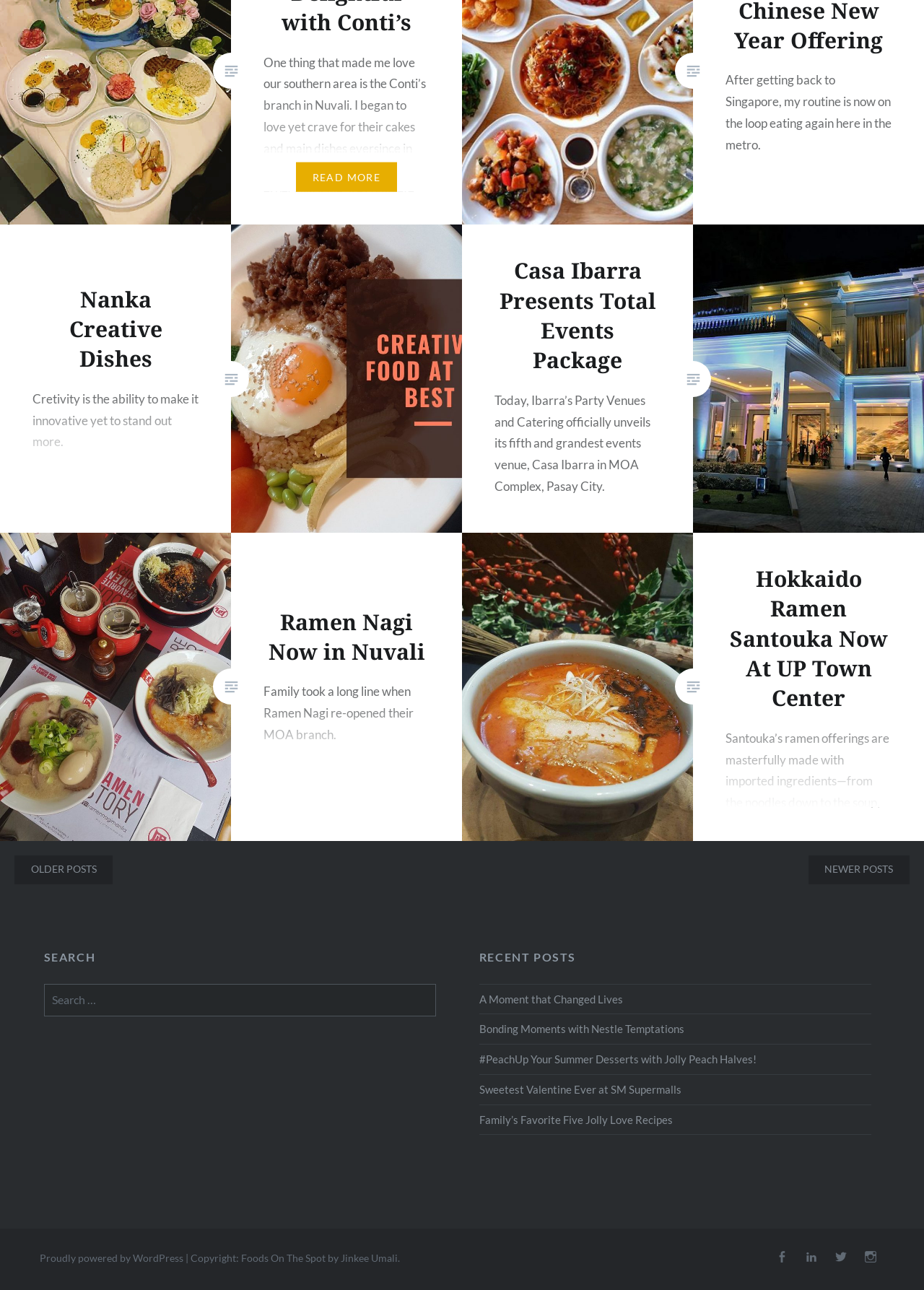Find the bounding box coordinates of the element I should click to carry out the following instruction: "Check out Ramen Nagi Now in Nuvali".

[0.29, 0.471, 0.46, 0.517]